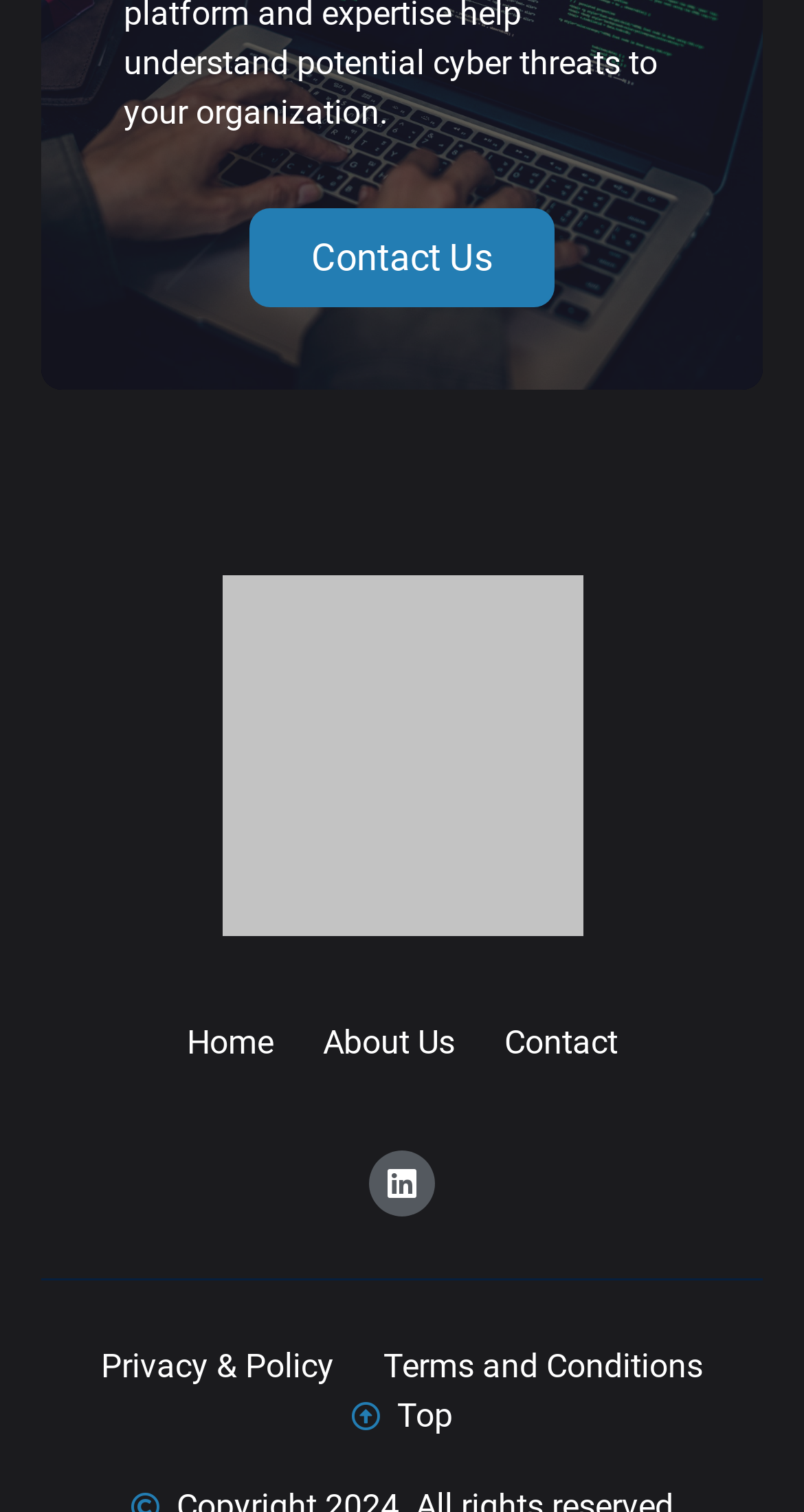Answer the question with a brief word or phrase:
How many social media links are present on the webpage?

1